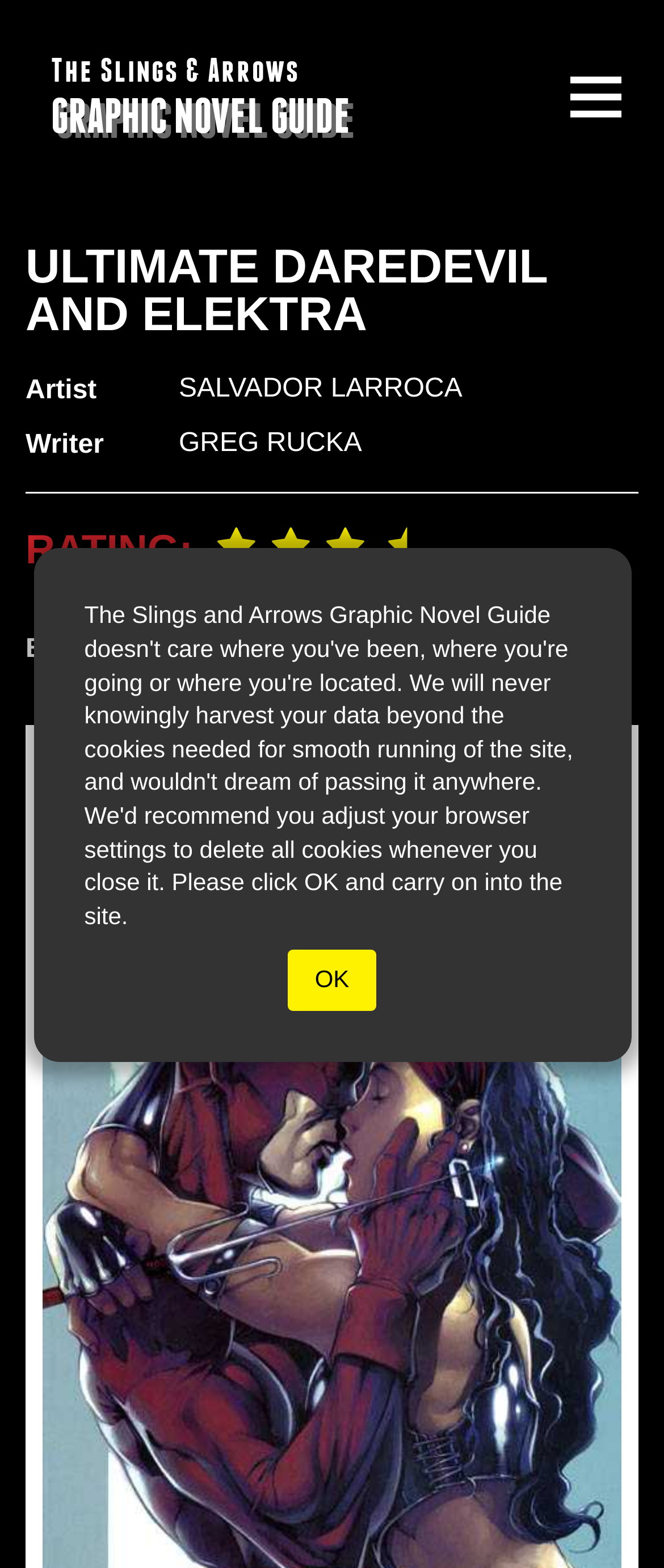What is the purpose of the 'BUY NOW' button?
Please provide an in-depth and detailed response to the question.

I inferred the purpose of the 'BUY NOW' button by its text and the context of the webpage, which is about a graphic novel, so it is likely that the button is for purchasing the graphic novel.